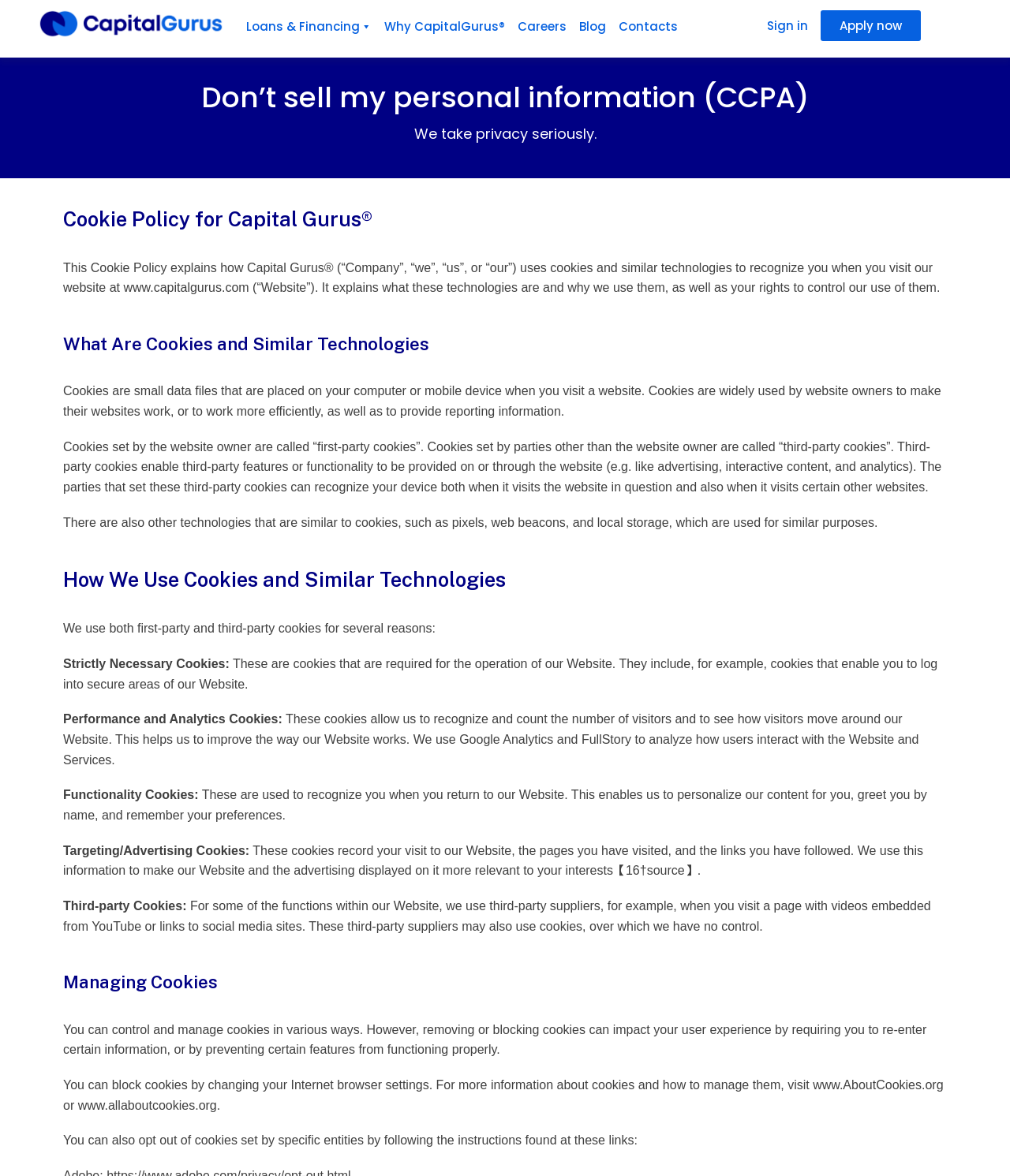What is the purpose of strictly necessary cookies?
Based on the visual, give a brief answer using one word or a short phrase.

Enable secure areas